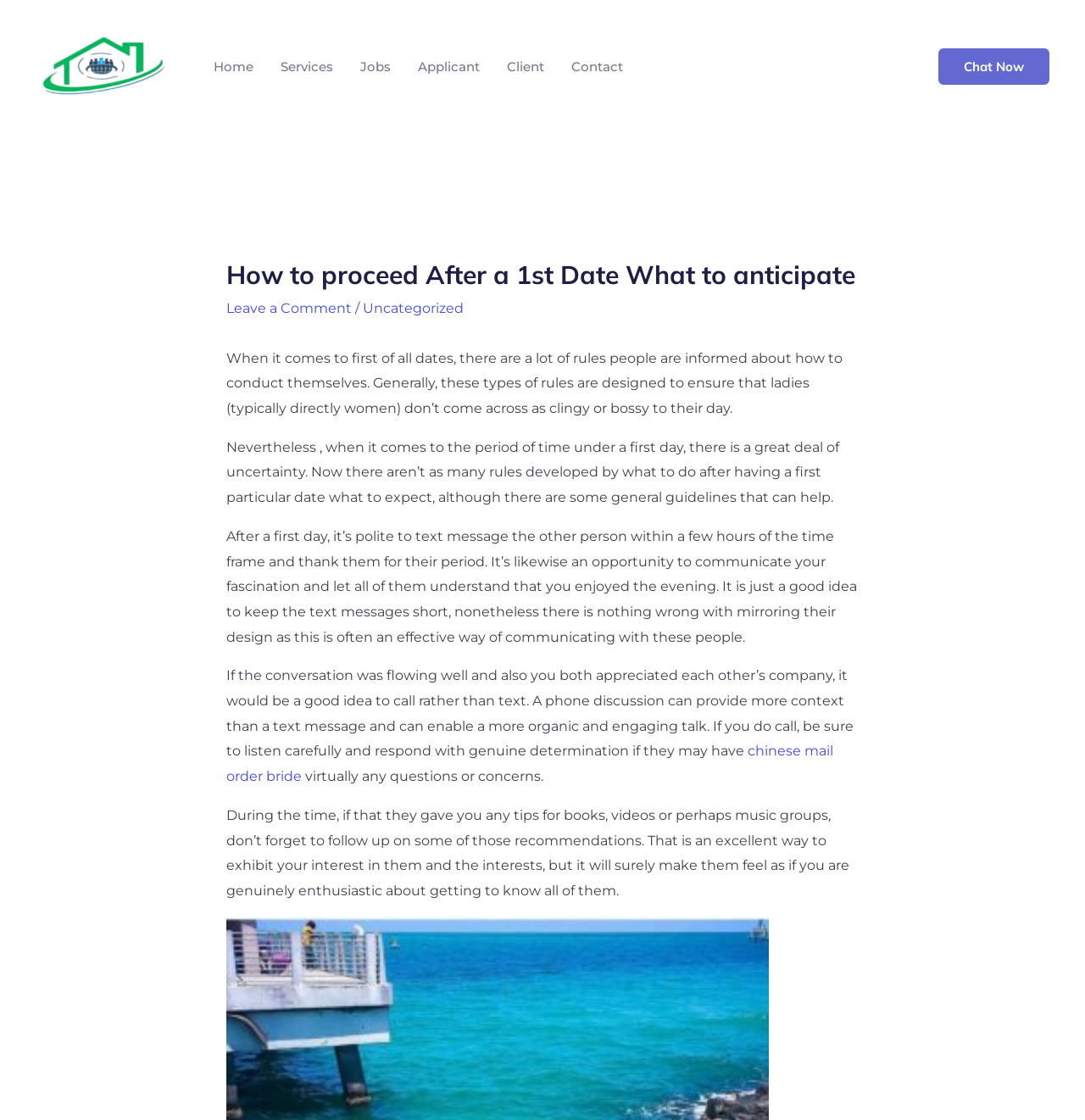Please provide a brief answer to the following inquiry using a single word or phrase:
What to do after a first date?

Text and thank the other person